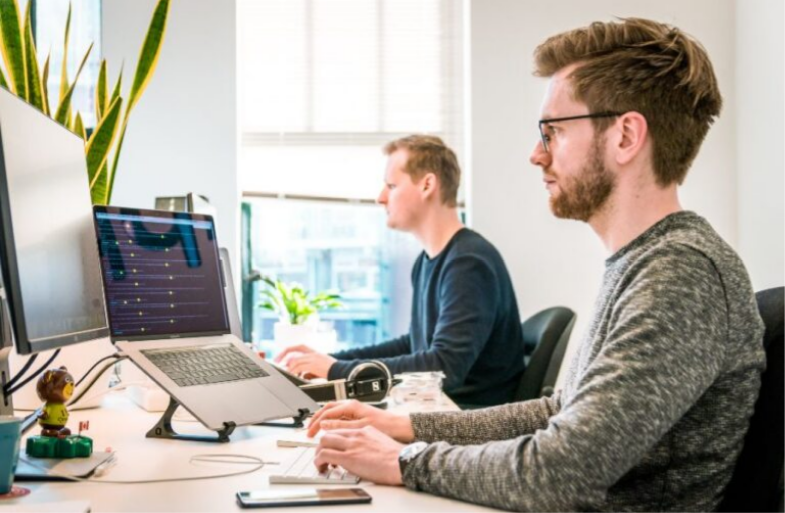Please analyze the image and provide a thorough answer to the question:
How many professionals are working in the office?

The caption explicitly states that the image features two professionals working collaboratively at a modern office desk. One is in the foreground, and the other is in the background, focusing on their work.